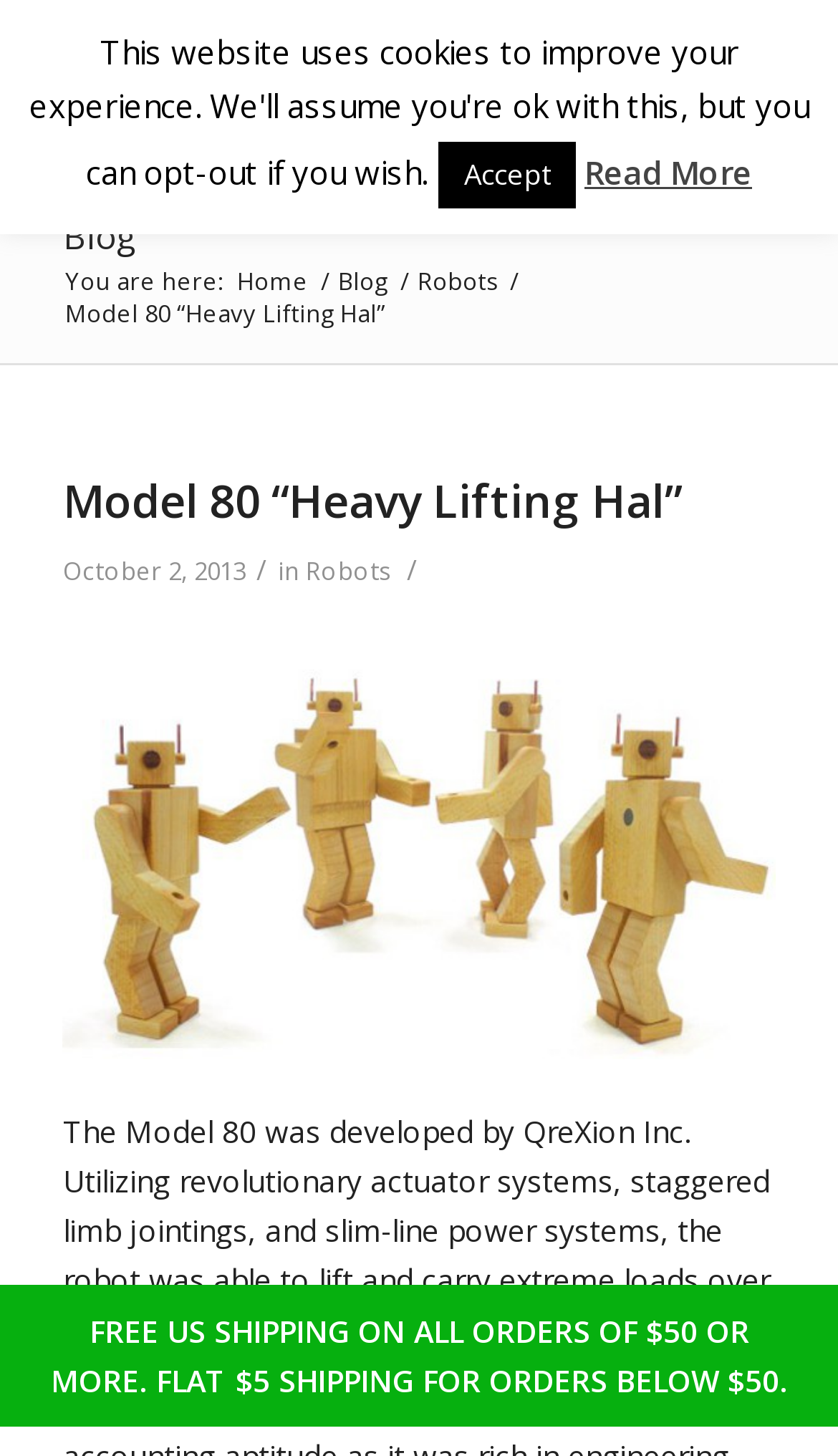Determine the bounding box coordinates of the clickable region to carry out the instruction: "View blog posts".

[0.075, 0.146, 0.165, 0.179]